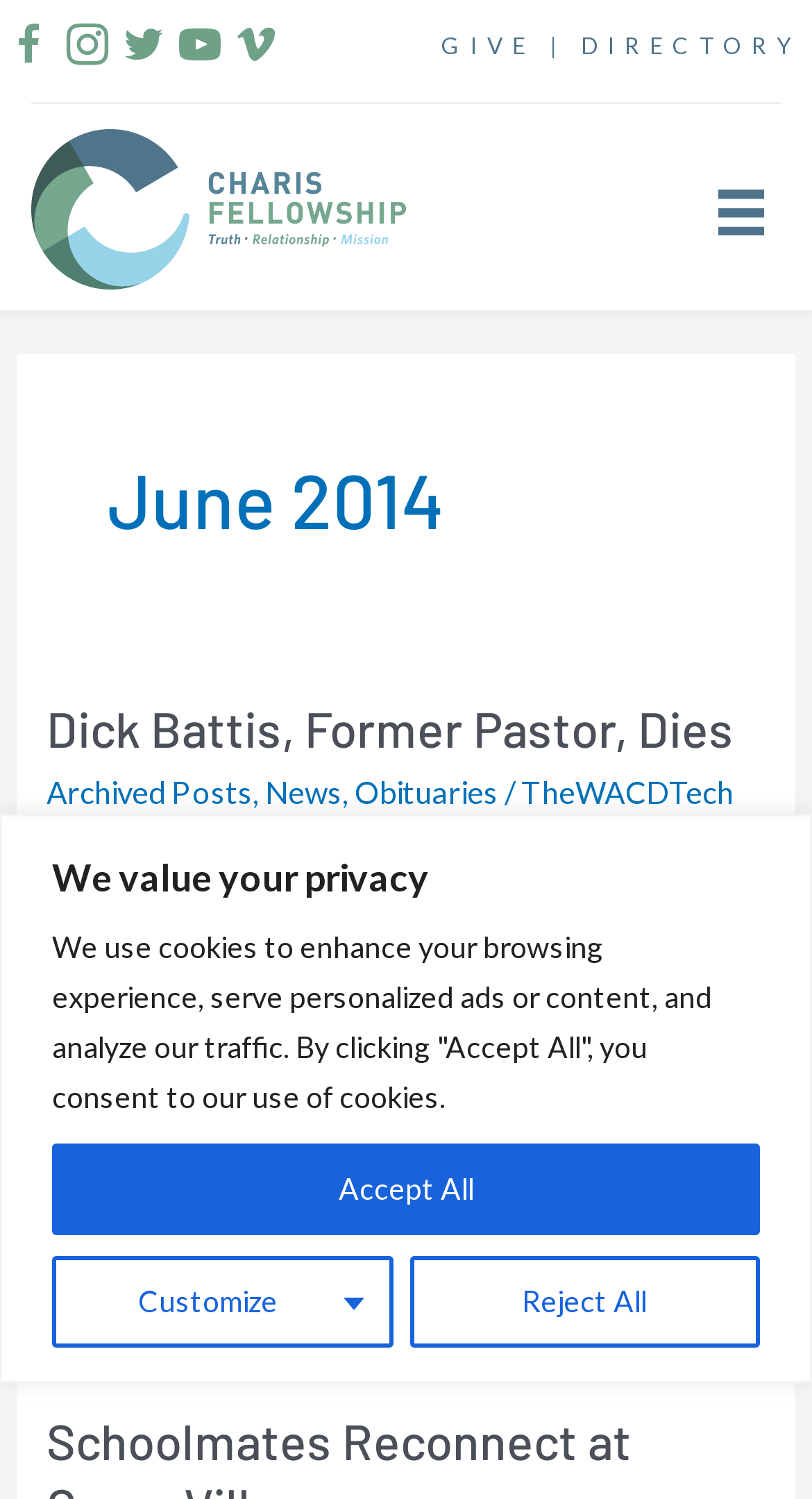Generate a thorough caption detailing the webpage content.

The webpage is about Charis Fellowship, with a focus on news and updates from June 2014. At the top, there is a privacy notice with buttons to customize, reject, or accept all cookies. Below this, there are social media links to Facebook, Instagram, Twitter, YouTube, and Vimeo.

In the middle of the page, there are three main links: "GIVE", "DIRECTORY", and an image of a flag with the text "CHARIS-001-ColorFlagsFULL_large". To the right of these links, there is a menu toggle button with an image.

The main content of the page is an article with a heading "June 2014" and a subheading "Dick Battis, Former Pastor, Dies". The article contains a brief obituary of Richard (Dick) Hiram Battis, Sr., a former Grace Brethren pastor who passed away on June 23, 2014. The article also mentions that services were held on June 28, 2014, and that additional information will be posted as it becomes available. There is a "Read More" link at the bottom of the article.

Above the article, there are links to "Archived Posts", "News", "Obituaries", and "TheWACDTech", which are likely categories or tags for the article.